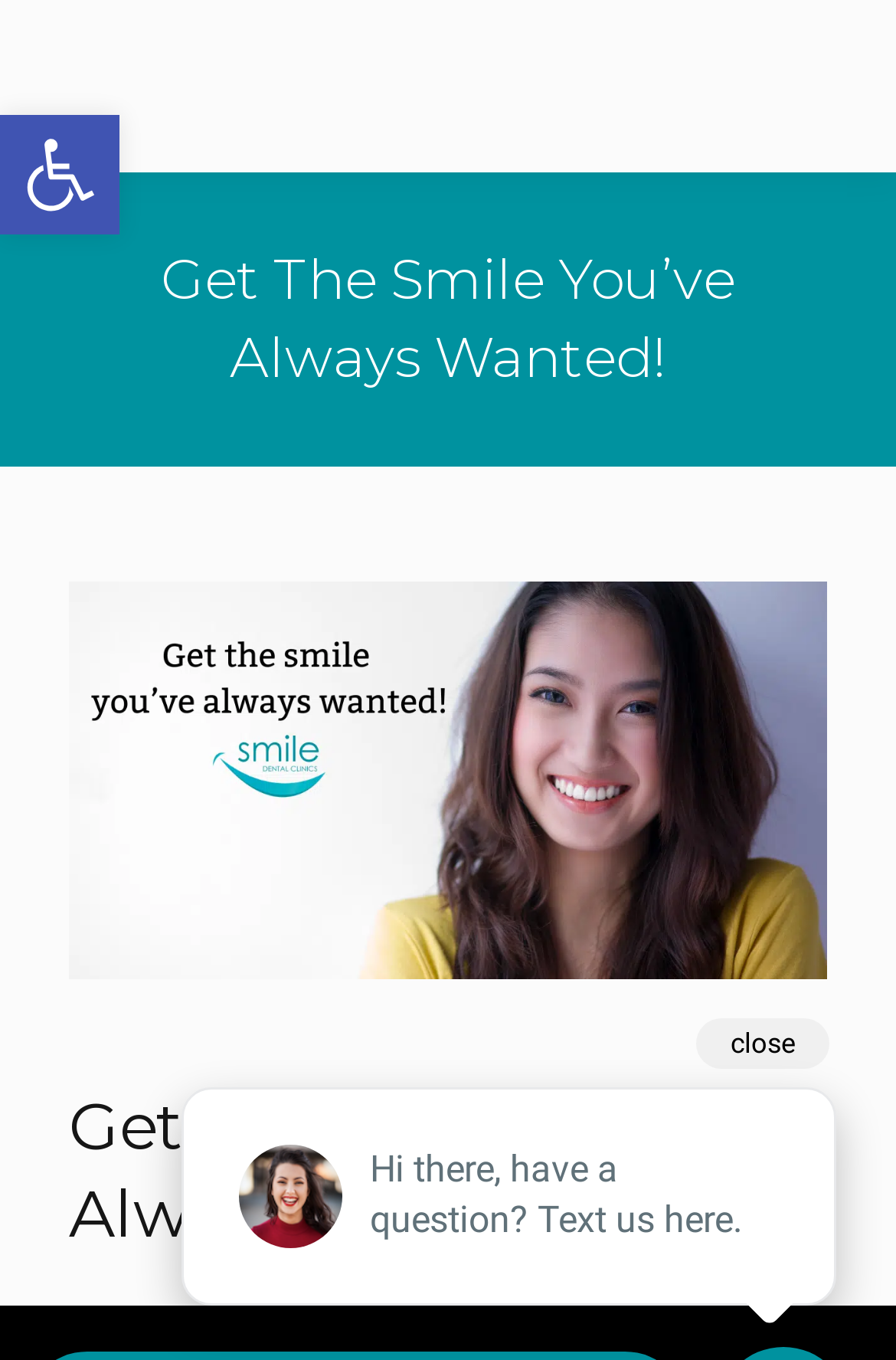What is the function of the button at the top right?
Based on the image content, provide your answer in one word or a short phrase.

Close